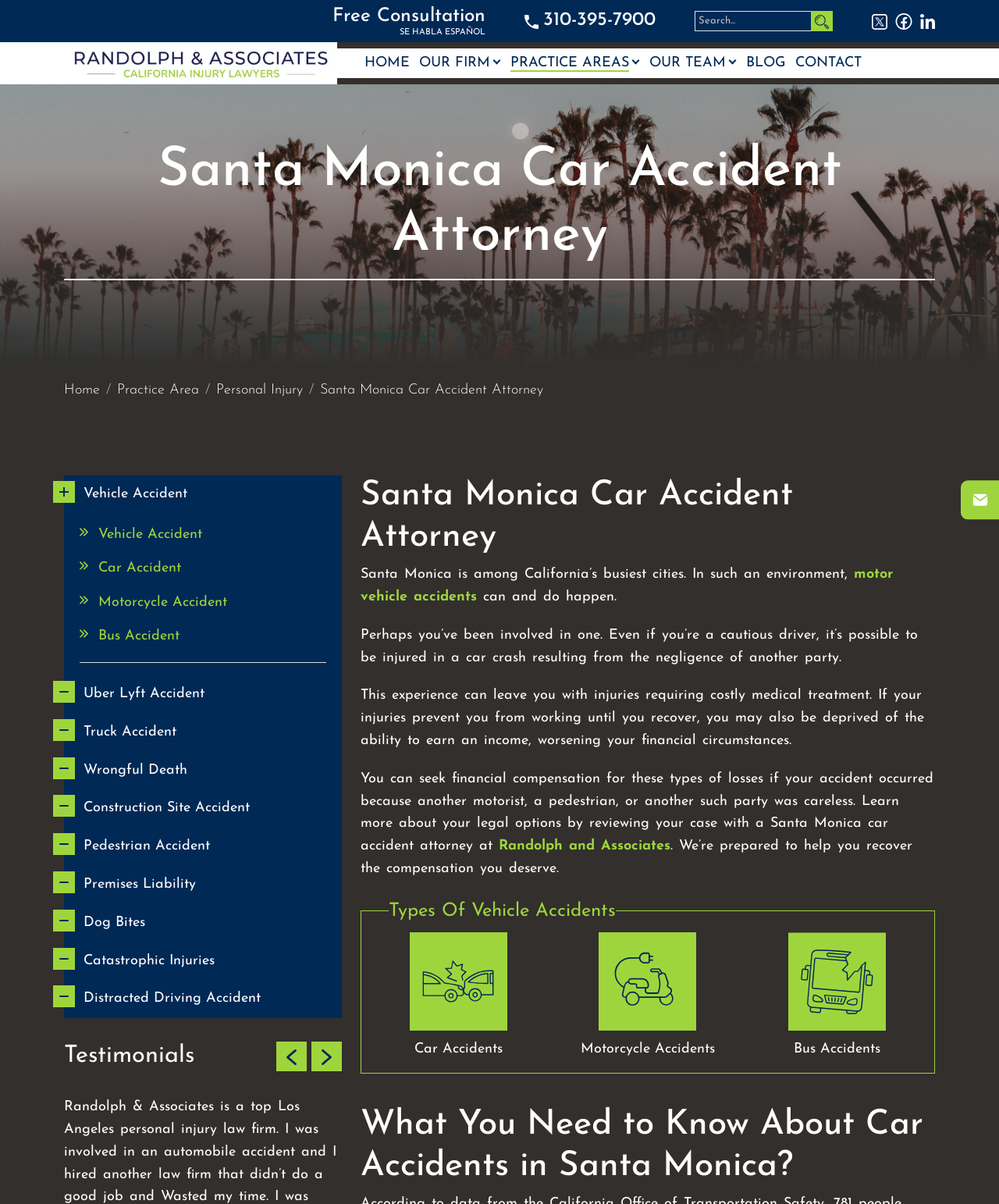Find the bounding box coordinates of the element to click in order to complete this instruction: "Click the 'HOME' link". The bounding box coordinates must be four float numbers between 0 and 1, denoted as [left, top, right, bottom].

[0.365, 0.047, 0.41, 0.058]